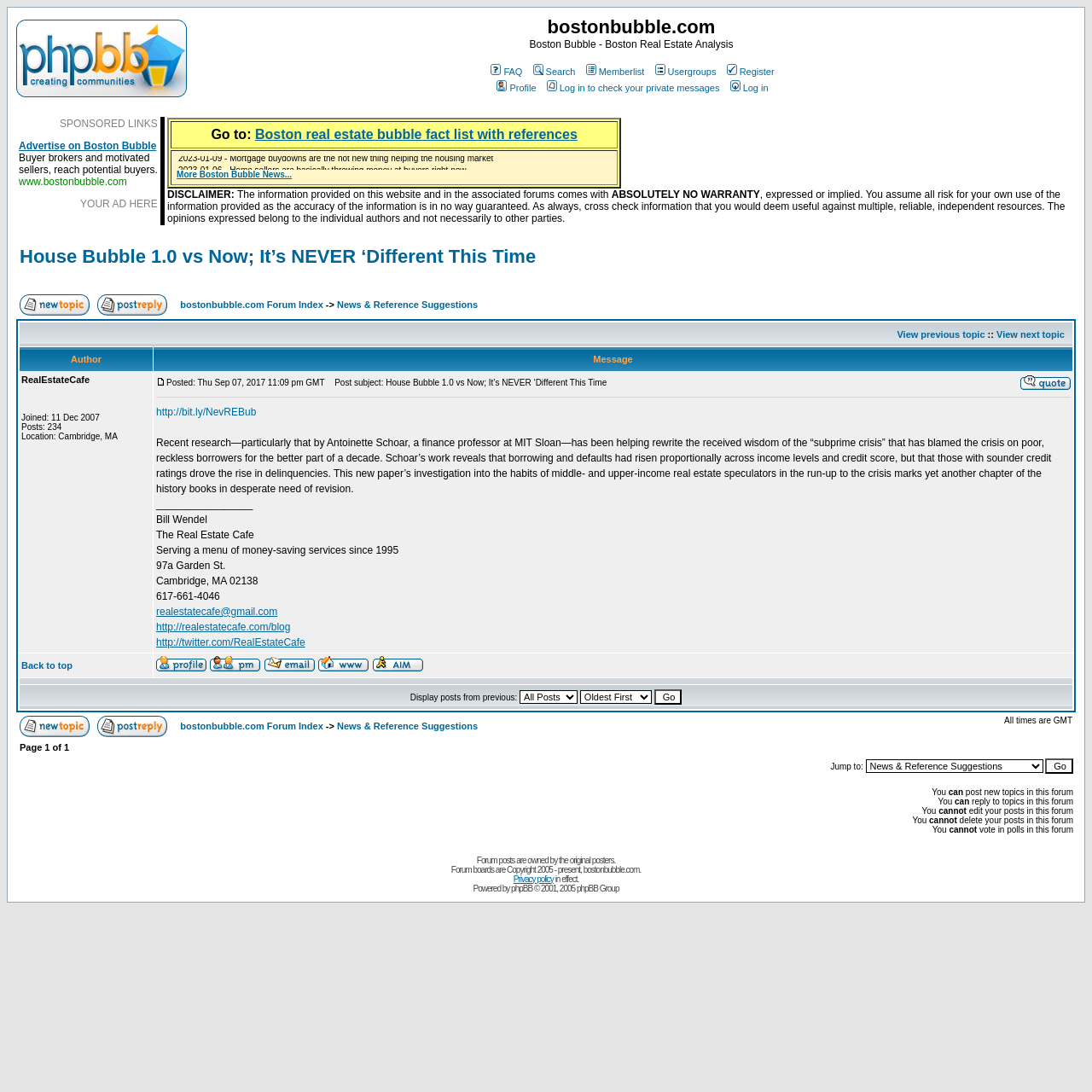Pinpoint the bounding box coordinates of the element you need to click to execute the following instruction: "View CART". The bounding box should be represented by four float numbers between 0 and 1, in the format [left, top, right, bottom].

None